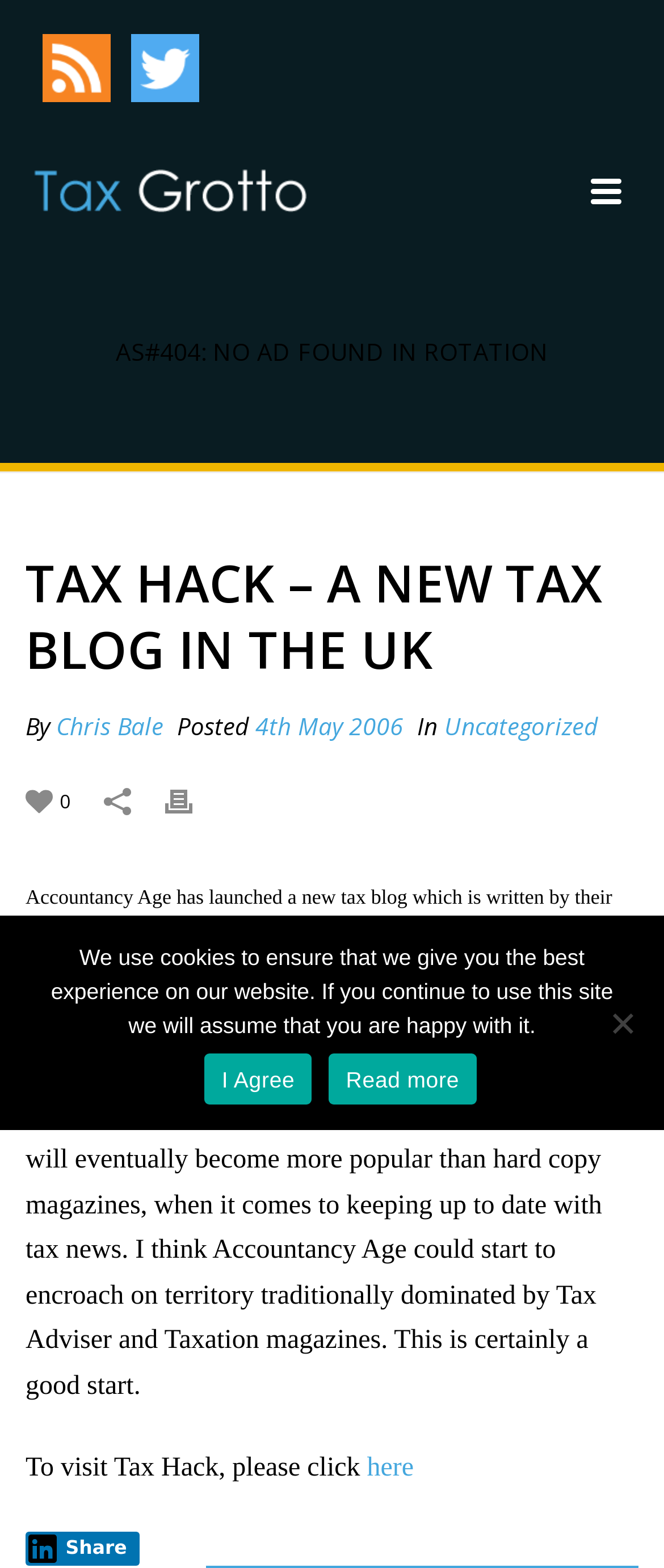What is the category of the blog post?
Use the information from the image to give a detailed answer to the question.

I found the answer by looking at the link 'Uncategorized' which is located near the text 'In'.